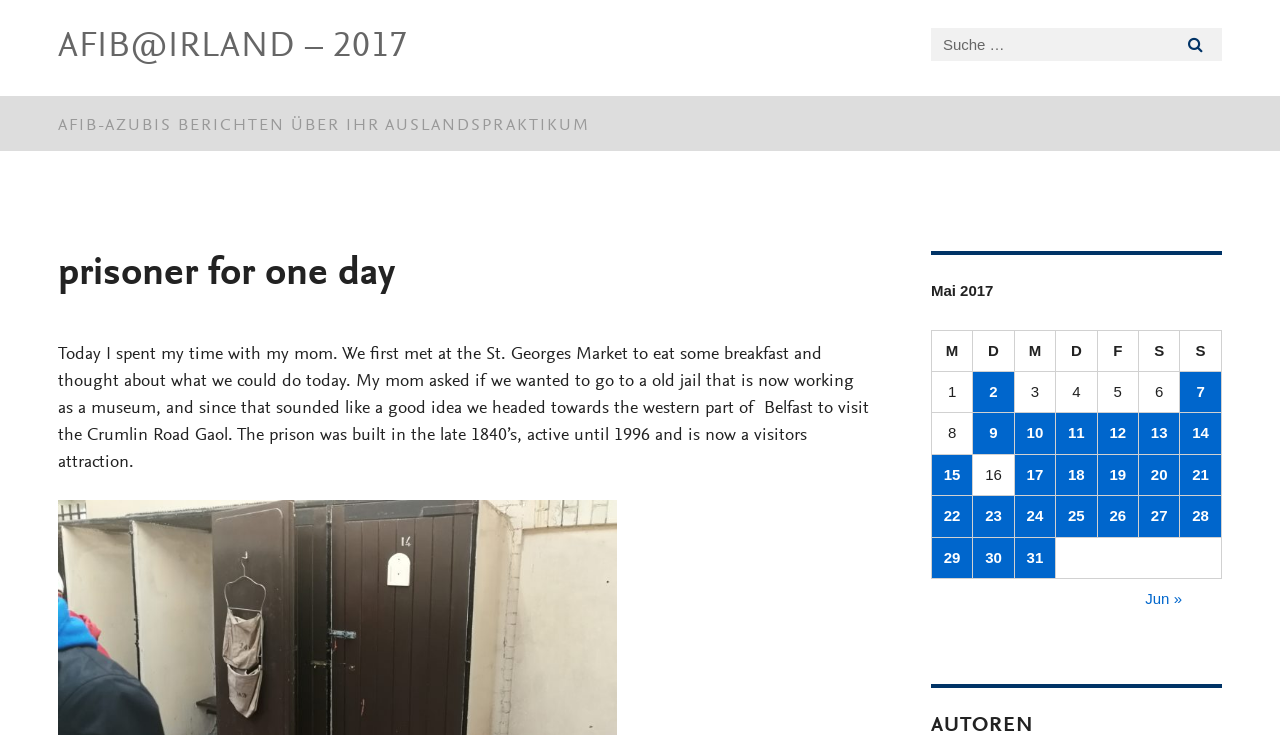What is the name of the prison mentioned in the text?
From the details in the image, provide a complete and detailed answer to the question.

The answer can be found in the text 'My mom asked if we wanted to go to a old jail that is now working as a museum, and since that sounded like a good idea we headed towards the western part of Belfast to visit the Crumlin Road Gaol.'